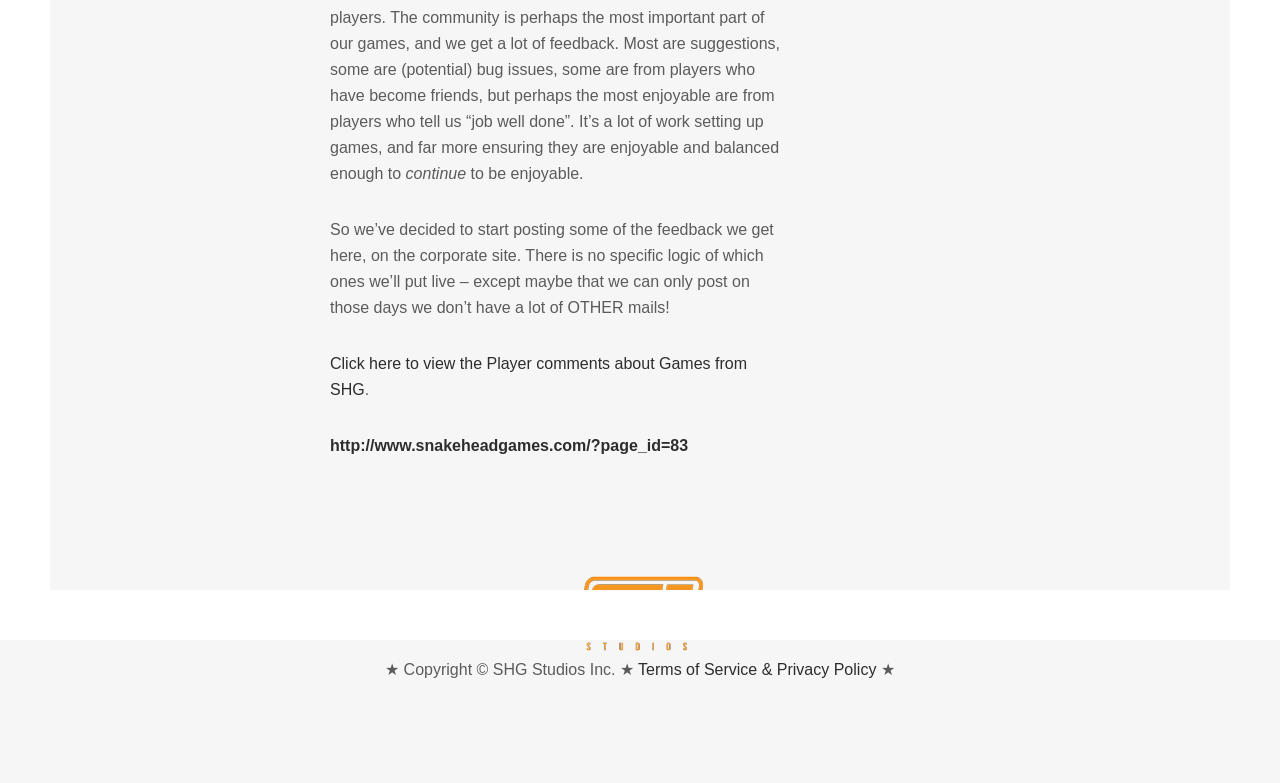Provide the bounding box coordinates for the UI element described in this sentence: "http://www.snakeheadgames.com/?page_id=83". The coordinates should be four float values between 0 and 1, i.e., [left, top, right, bottom].

[0.258, 0.558, 0.538, 0.58]